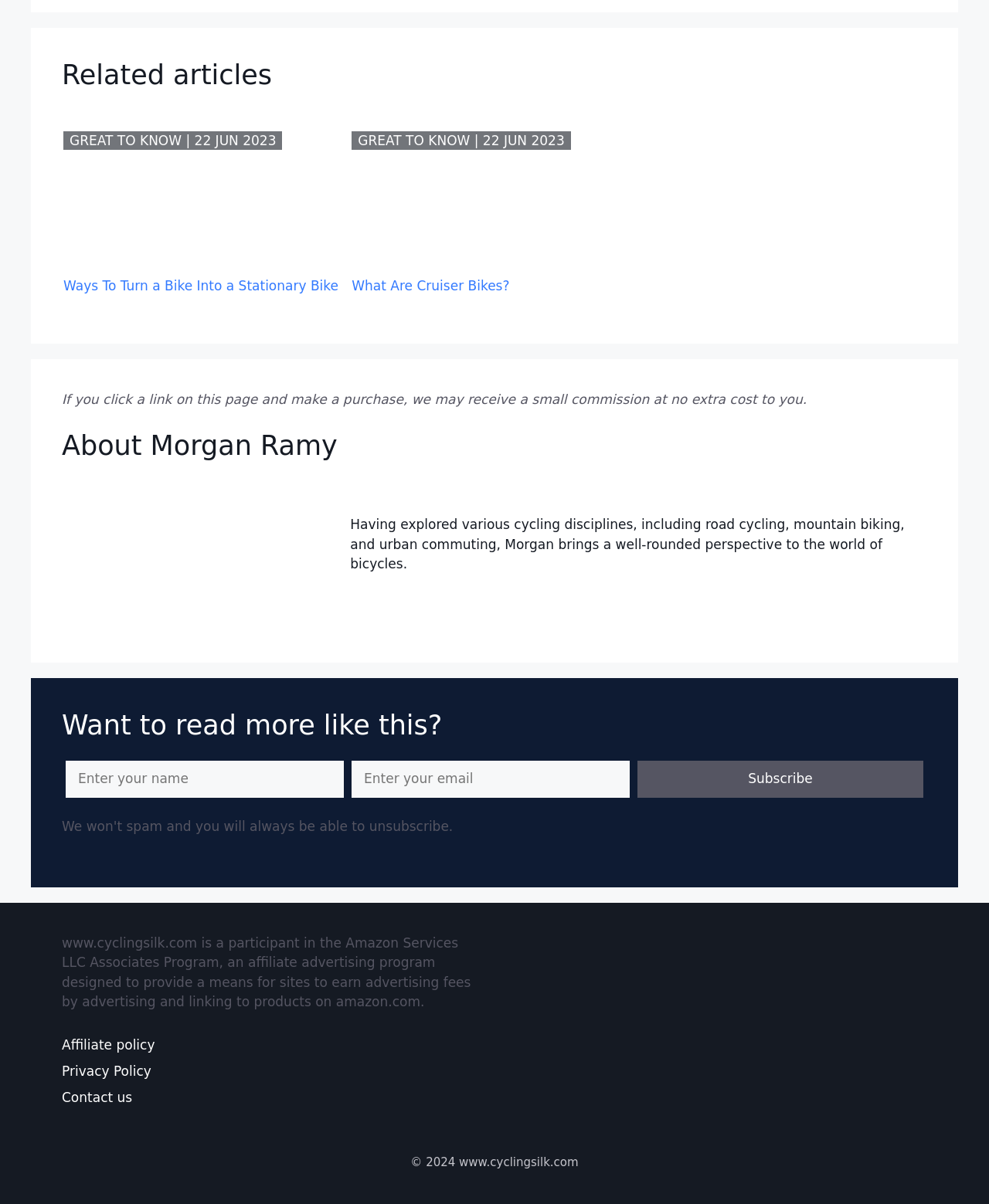Find the bounding box coordinates for the area that must be clicked to perform this action: "Enter your name".

[0.066, 0.632, 0.348, 0.663]